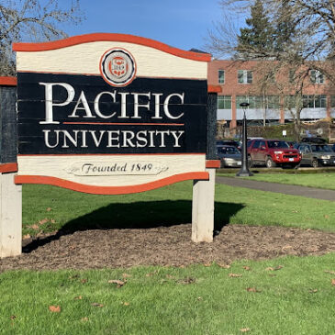When was Pacific University founded?
Please provide a single word or phrase based on the screenshot.

1849